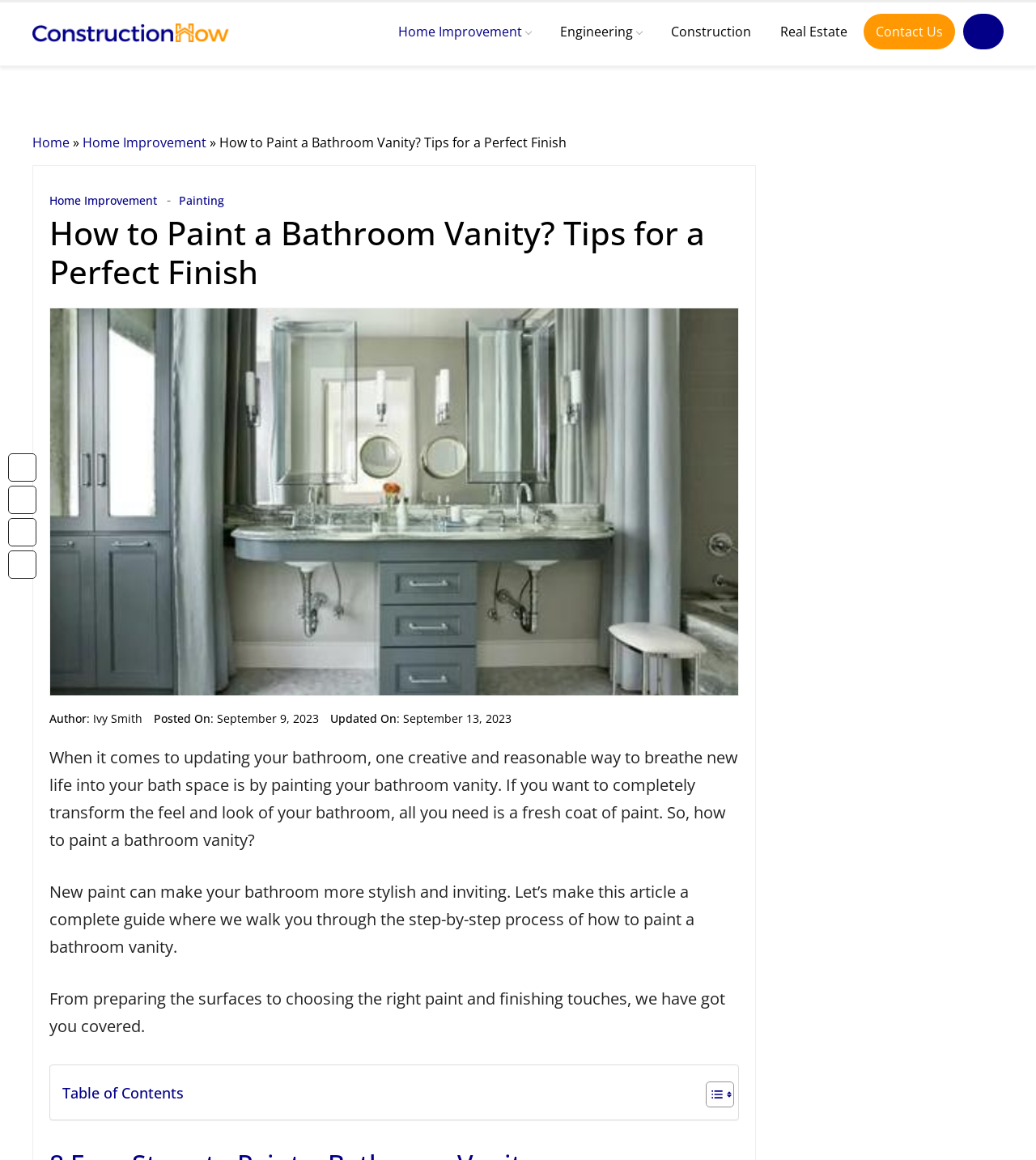Refer to the image and provide an in-depth answer to the question: 
What is the purpose of painting a bathroom vanity?

According to the article, painting a bathroom vanity can completely transform the feel and look of the bathroom, making it more stylish and inviting, which is the purpose of painting a bathroom vanity.